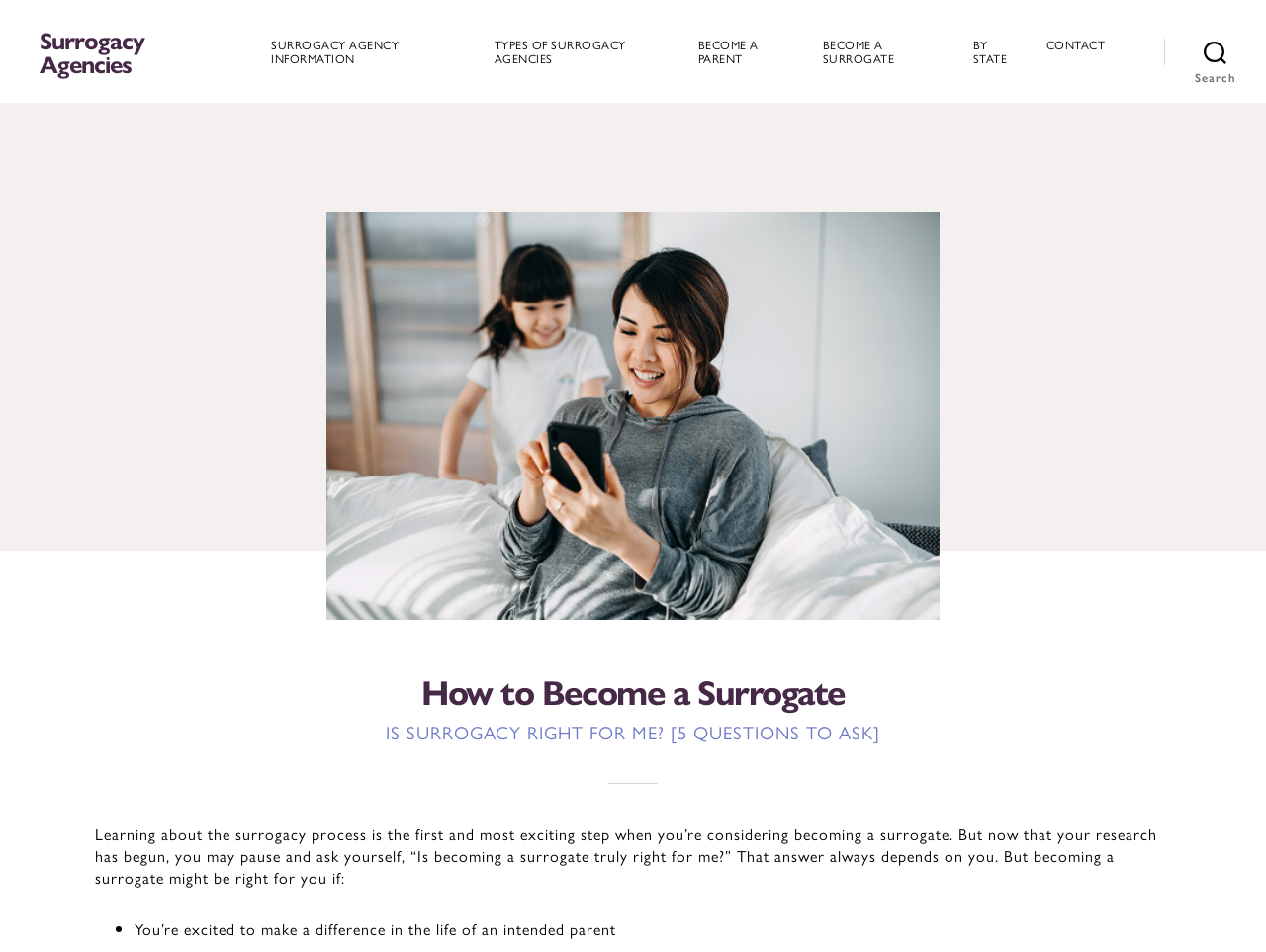Please identify the bounding box coordinates of the element's region that should be clicked to execute the following instruction: "Click the link '168'". The bounding box coordinates must be four float numbers between 0 and 1, i.e., [left, top, right, bottom].

None